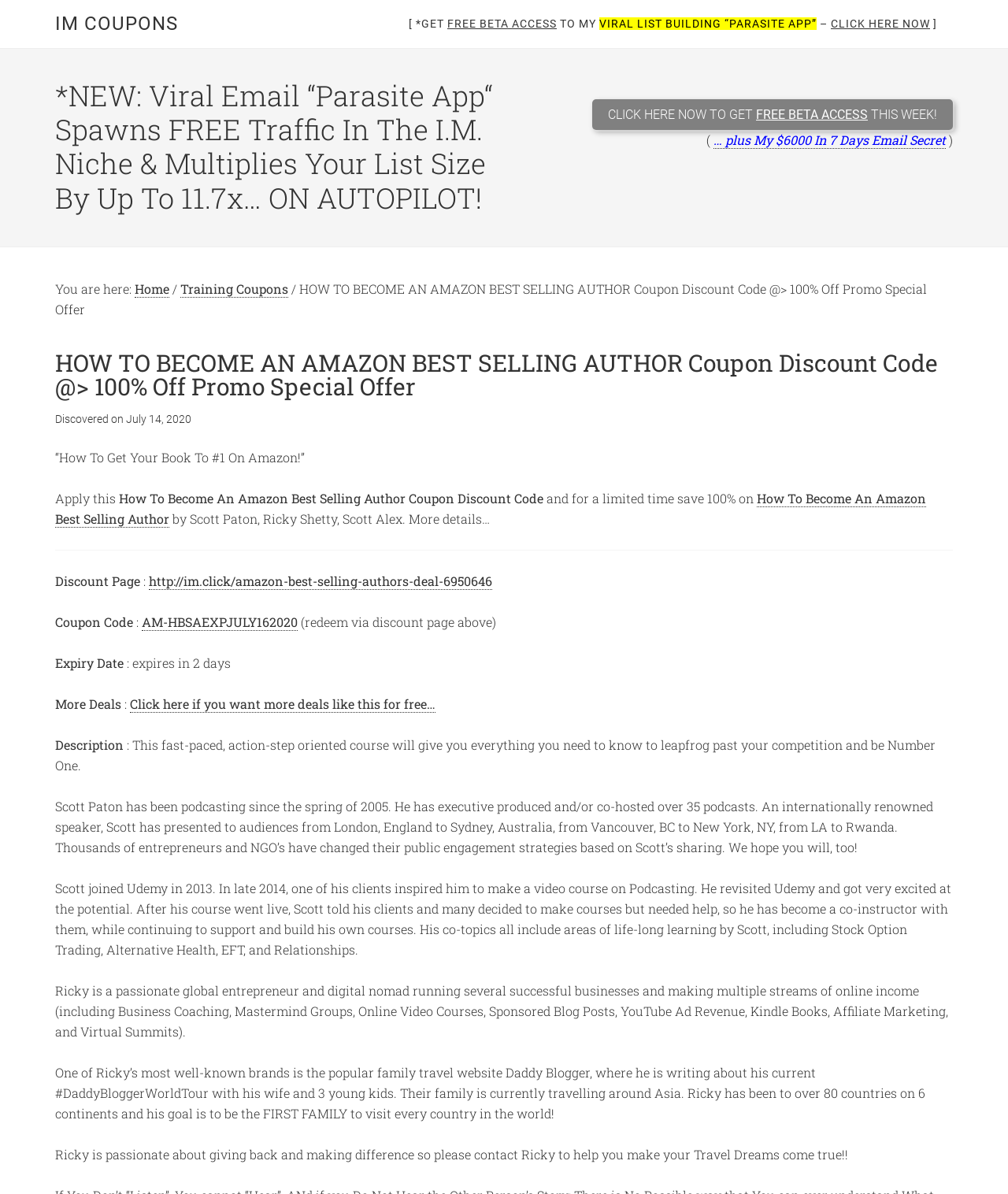Identify the bounding box coordinates of the region that needs to be clicked to carry out this instruction: "click the logo". Provide these coordinates as four float numbers ranging from 0 to 1, i.e., [left, top, right, bottom].

None